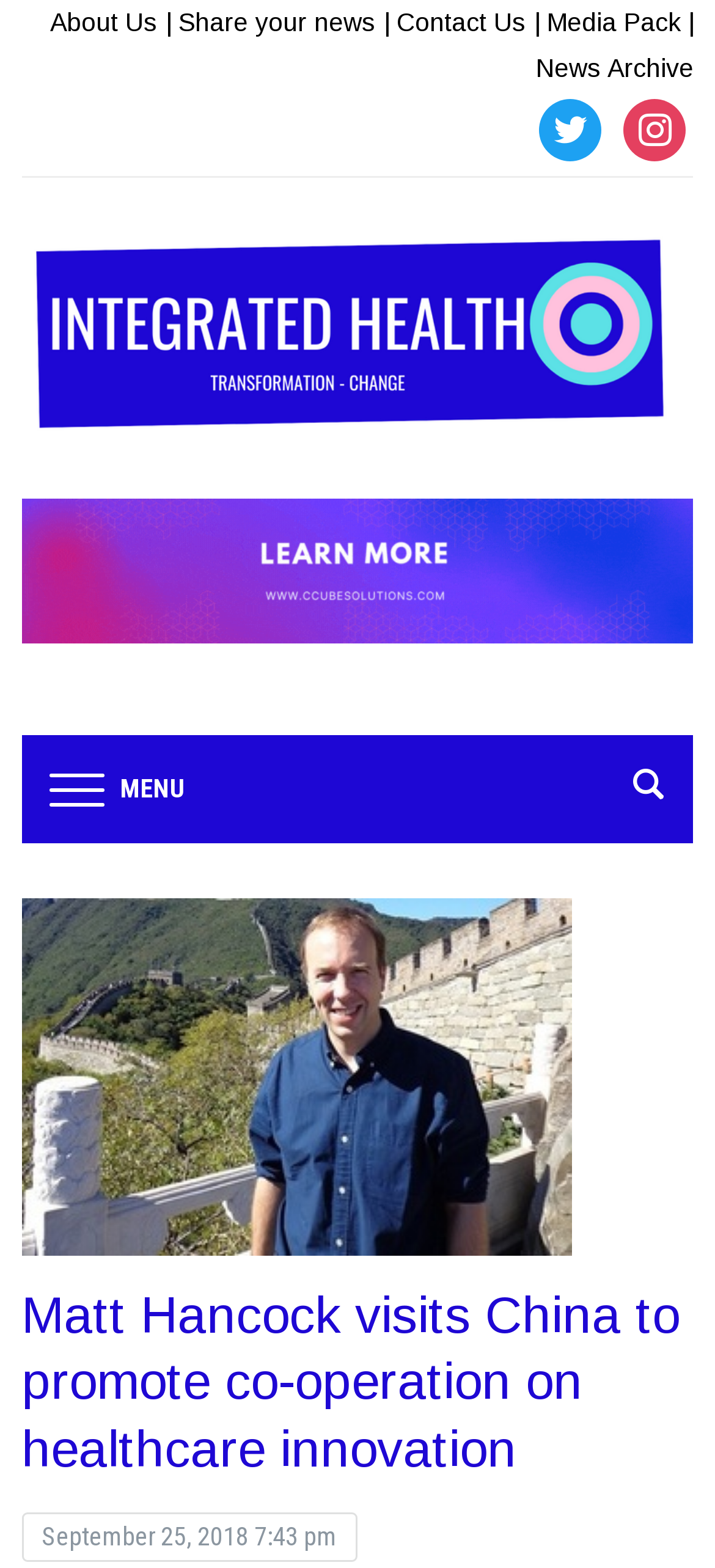Using the element description: "About Us |", determine the bounding box coordinates for the specified UI element. The coordinates should be four float numbers between 0 and 1, [left, top, right, bottom].

[0.07, 0.005, 0.239, 0.023]